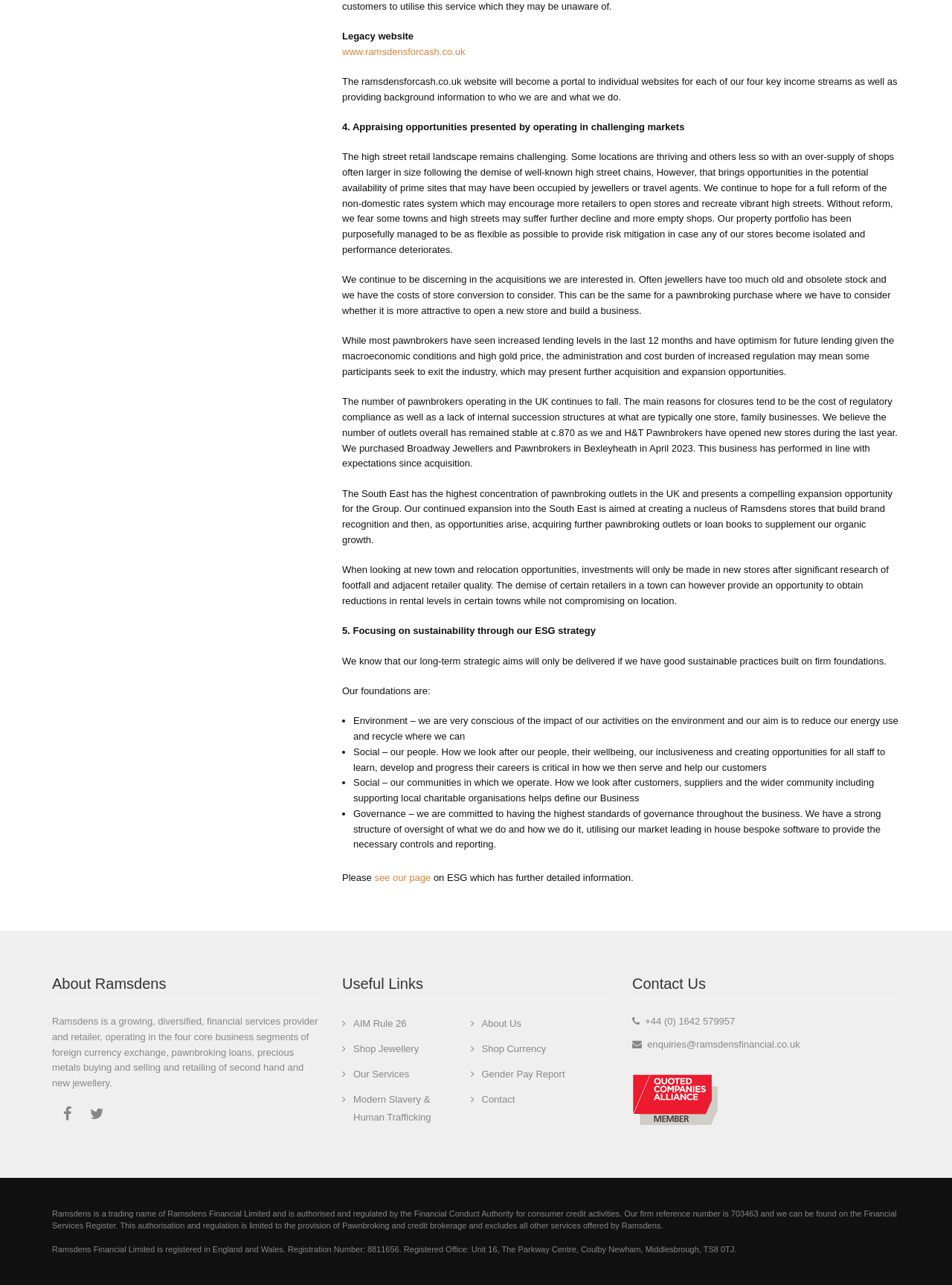Provide the bounding box coordinates of the HTML element this sentence describes: "Gender Pay Report".

[0.494, 0.832, 0.593, 0.84]